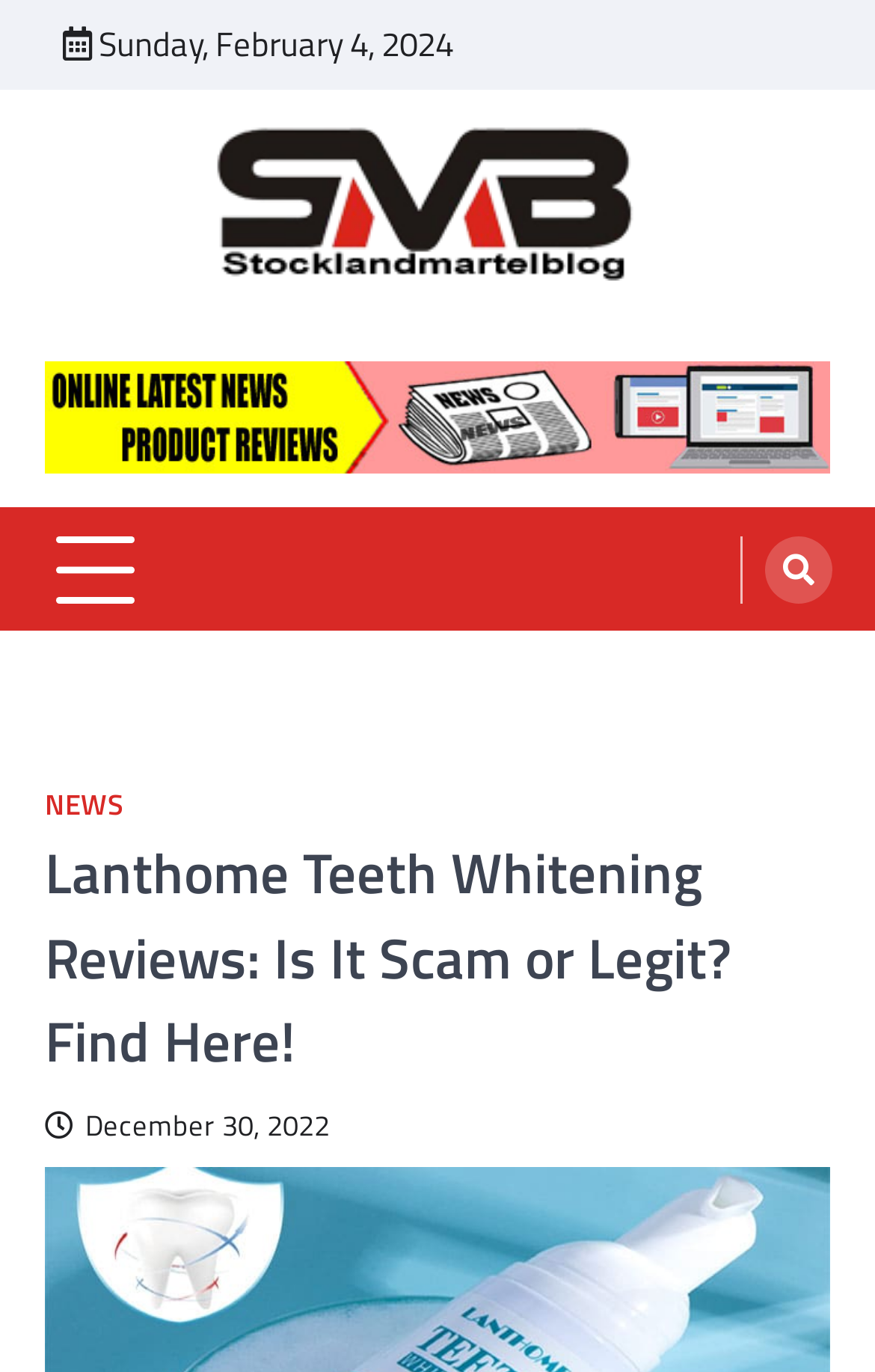Determine the bounding box coordinates for the HTML element mentioned in the following description: "alt="Header Logo"". The coordinates should be a list of four floats ranging from 0 to 1, represented as [left, top, right, bottom].

[0.24, 0.09, 0.76, 0.214]